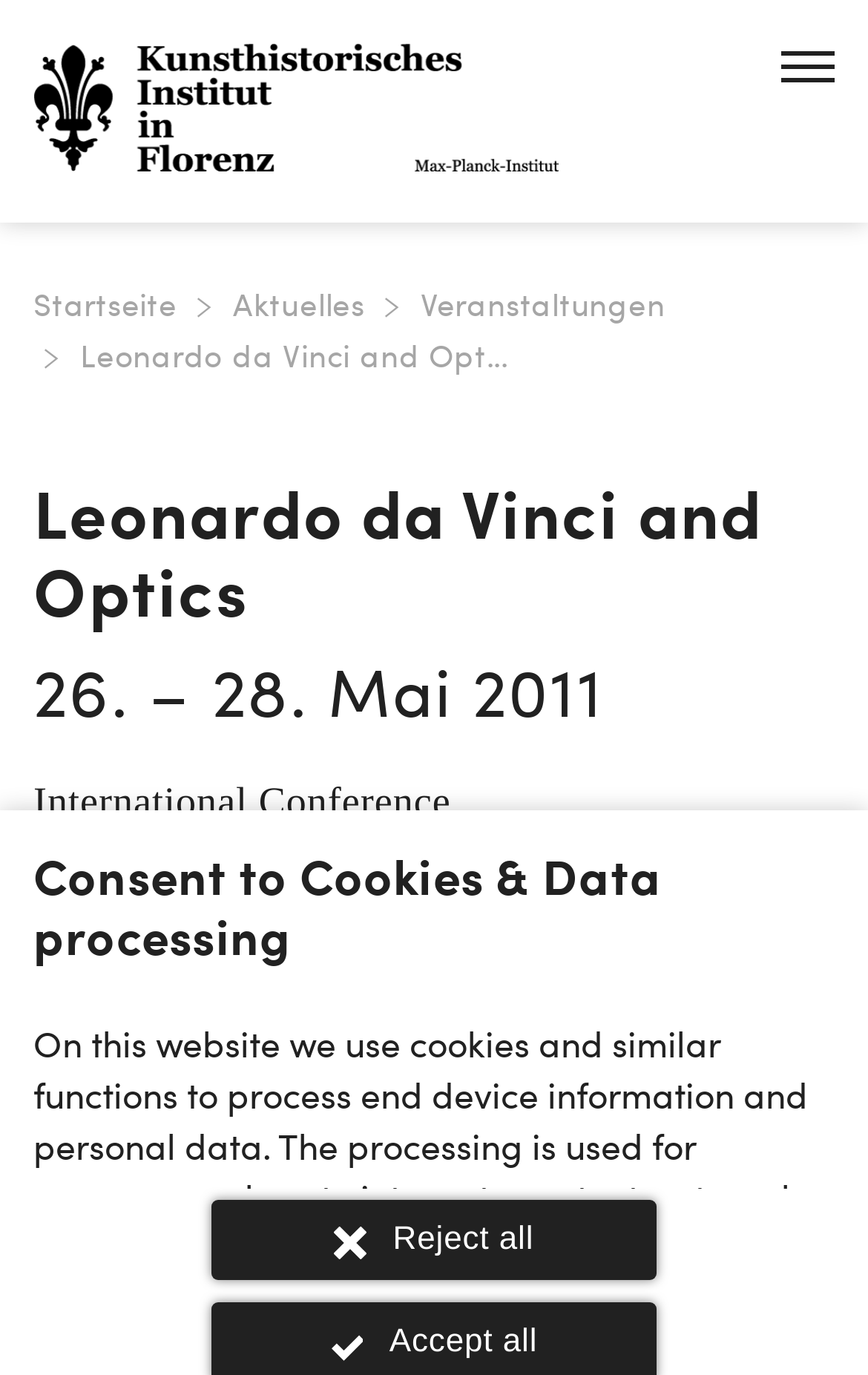Analyze the image and give a detailed response to the question:
Who organized the international conference?

I found the organizers' names by looking at the static text element that says 'organized by Francesca Fiorani and Alessandro Nova' which is located below the heading 'International Conference'.